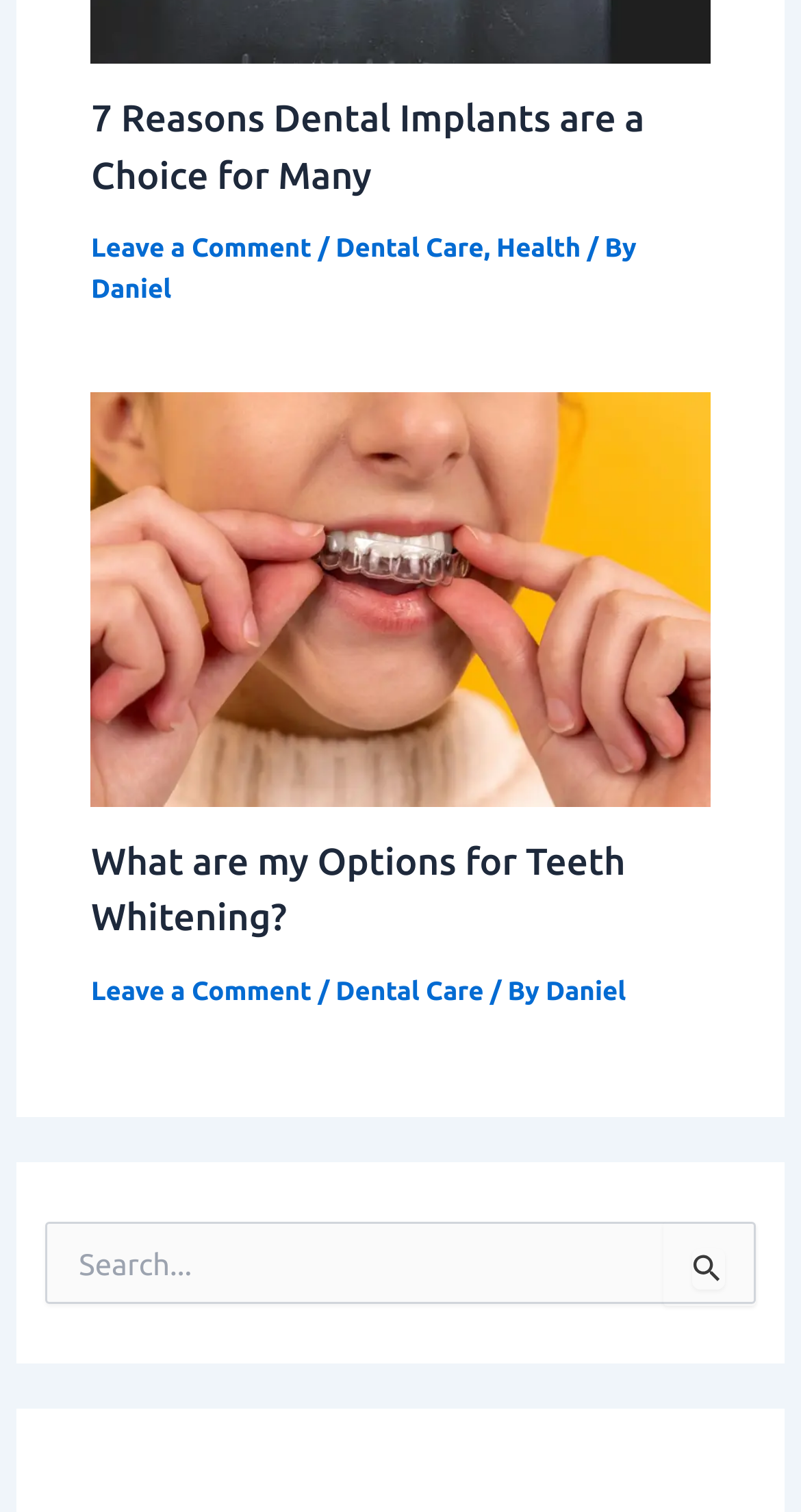What is the purpose of the search box?
Please use the image to provide an in-depth answer to the question.

The search box is located at the bottom of the webpage and has a button labeled 'Search', which implies that its purpose is to allow users to search for content within the website.